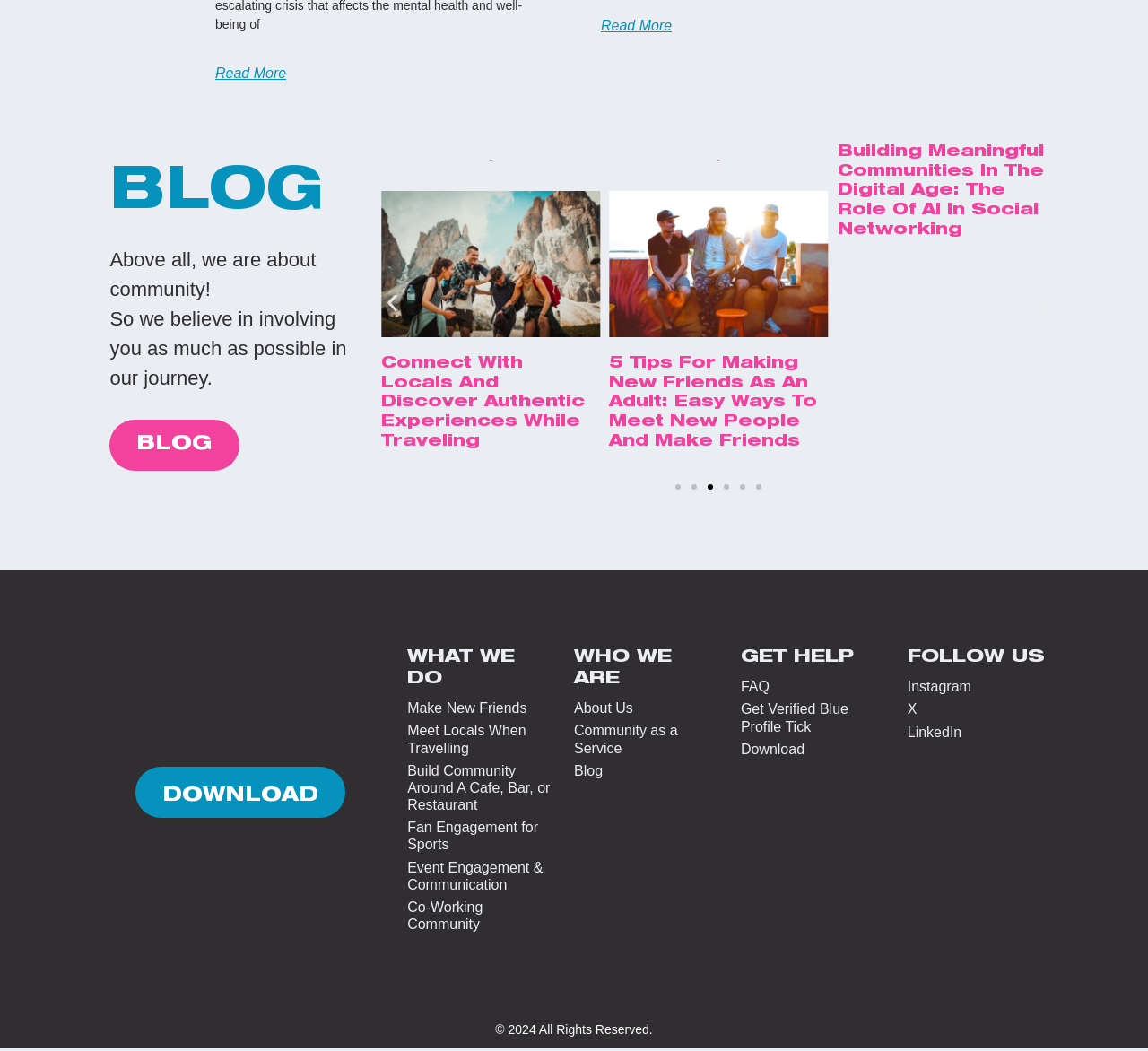What is the last item in the footer section?
Carefully analyze the image and provide a detailed answer to the question.

I looked at the last 'heading' element in the footer section and found the text 'LinkedIn'.